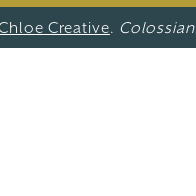Provide a comprehensive description of the image.

The image features a stylish and professional design element, prominently displaying the name "Chloe Creative" followed by the scriptural reference "Colossians 3:23." The overall aesthetic exudes a sense of elegance and creativity, suggesting a deep connection to principles of integrity and dedication often associated with creative or marketing agencies. This branding emphasizes a commitment to quality and values, additional layers that enrich the identity of the associated business, which focuses on impactful design and client relationships. The combination of the name and the scriptural quote encapsulates a mission-driven approach that resonates with both clients and their target audiences.